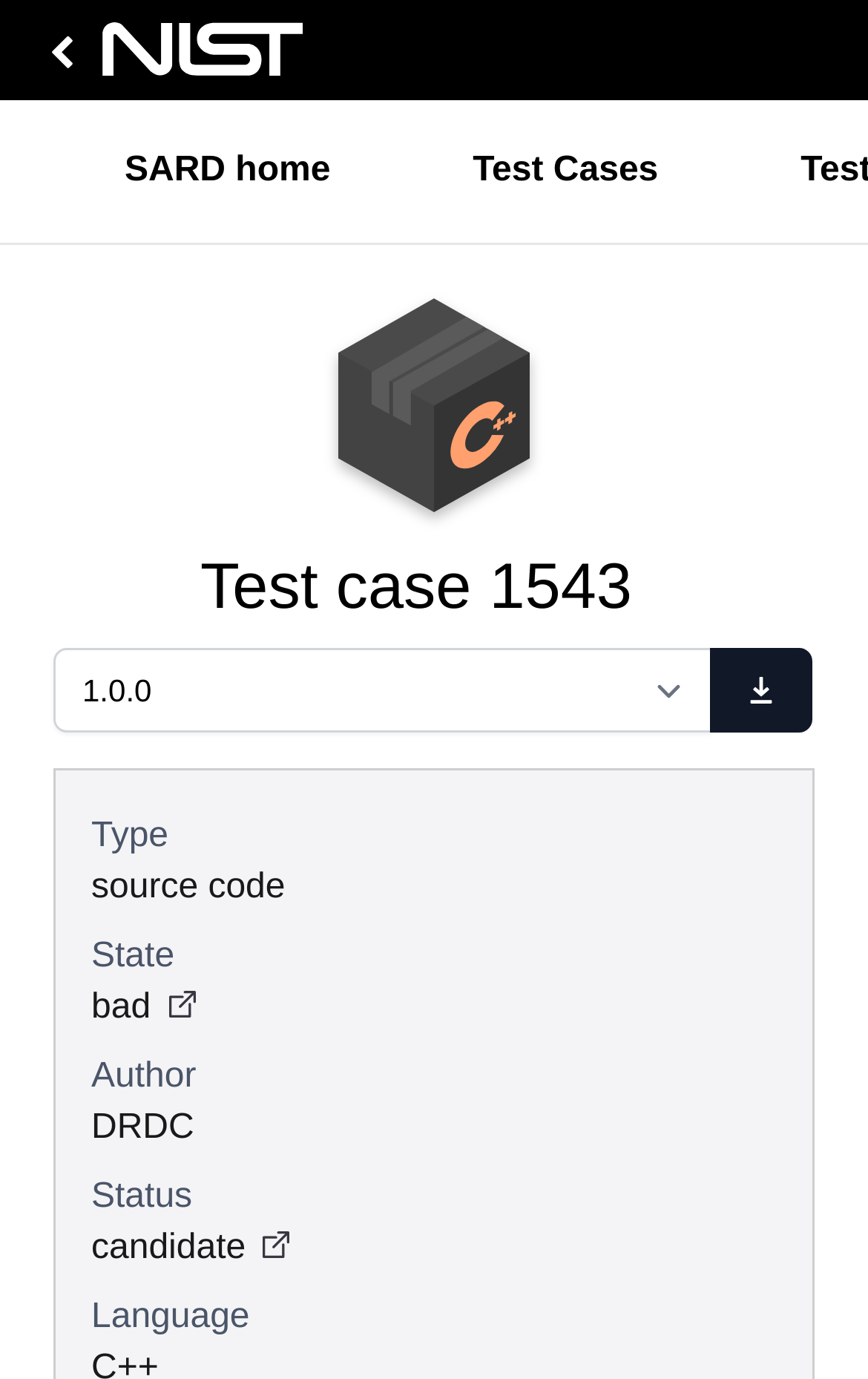Locate the bounding box of the UI element with the following description: "parent_node: 1.0.0 aria-label="download"".

[0.818, 0.471, 0.936, 0.532]